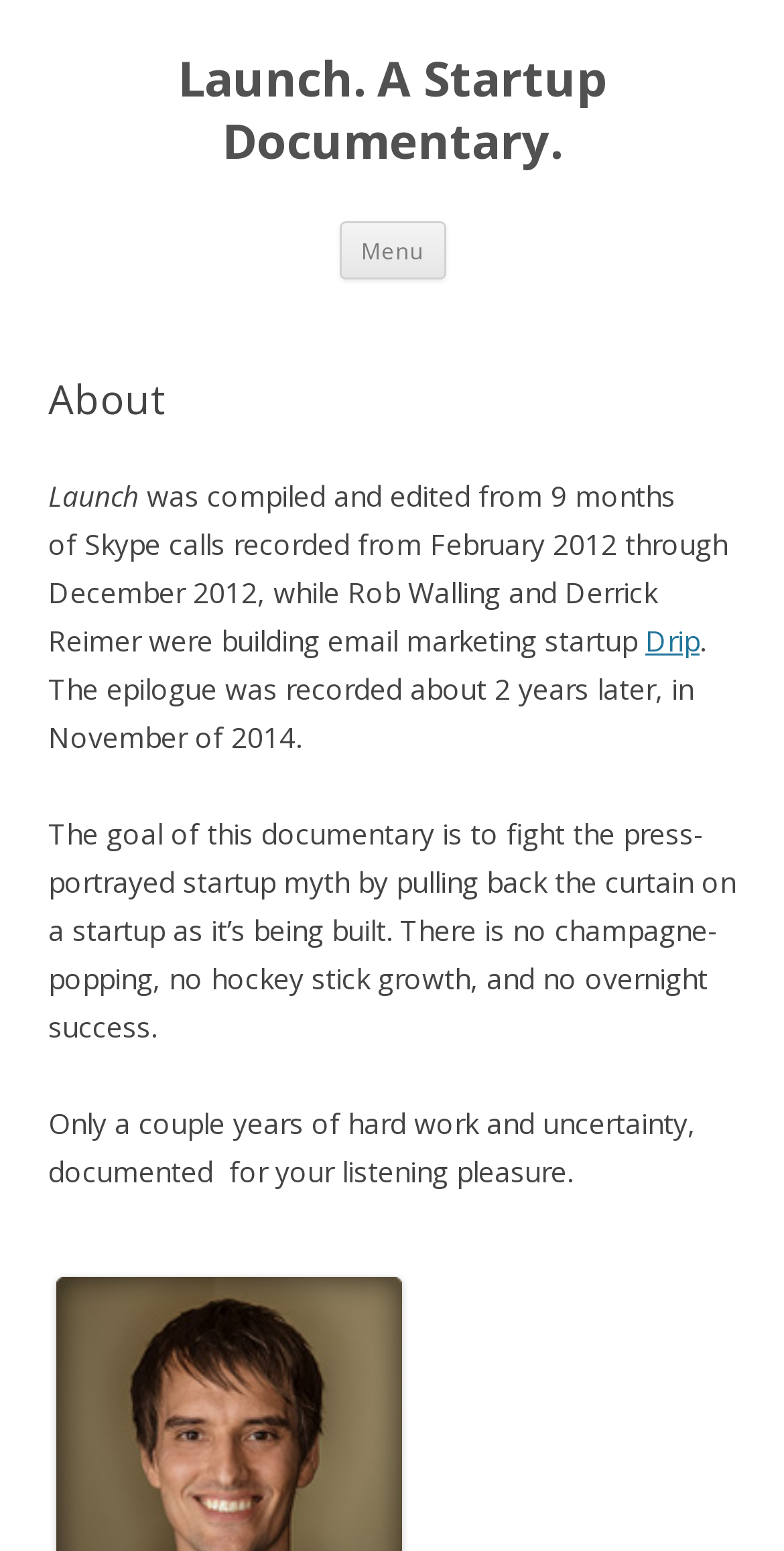Articulate a complete and detailed caption of the webpage elements.

The webpage is about a startup documentary called "Launch. A Startup Documentary." At the top, there is a large heading with the title of the documentary, which is also a link. To the right of the title, there is a button labeled "Menu". Below the title, there is a link to "Skip to content".

The main content of the page is divided into sections. The first section has a heading that reads "About". Below the "About" heading, there is a static text that reads "Launch" followed by a paragraph of text that describes the documentary. The text explains that the documentary was compiled from 9 months of Skype calls recorded from February 2012 to December 2012, while the founders of an email marketing startup, Drip, were building their company. The paragraph also mentions that the epilogue was recorded 2 years later, in November 2014.

Below the paragraph, there is a link to "Drip", the email marketing startup mentioned in the text. The next section of text describes the goal of the documentary, which is to show the realistic process of building a startup, without the glamour and overnight success often portrayed in the media. The final section of text invites the reader to listen to the documentary, which documents the hard work and uncertainty of building a startup over a couple of years.